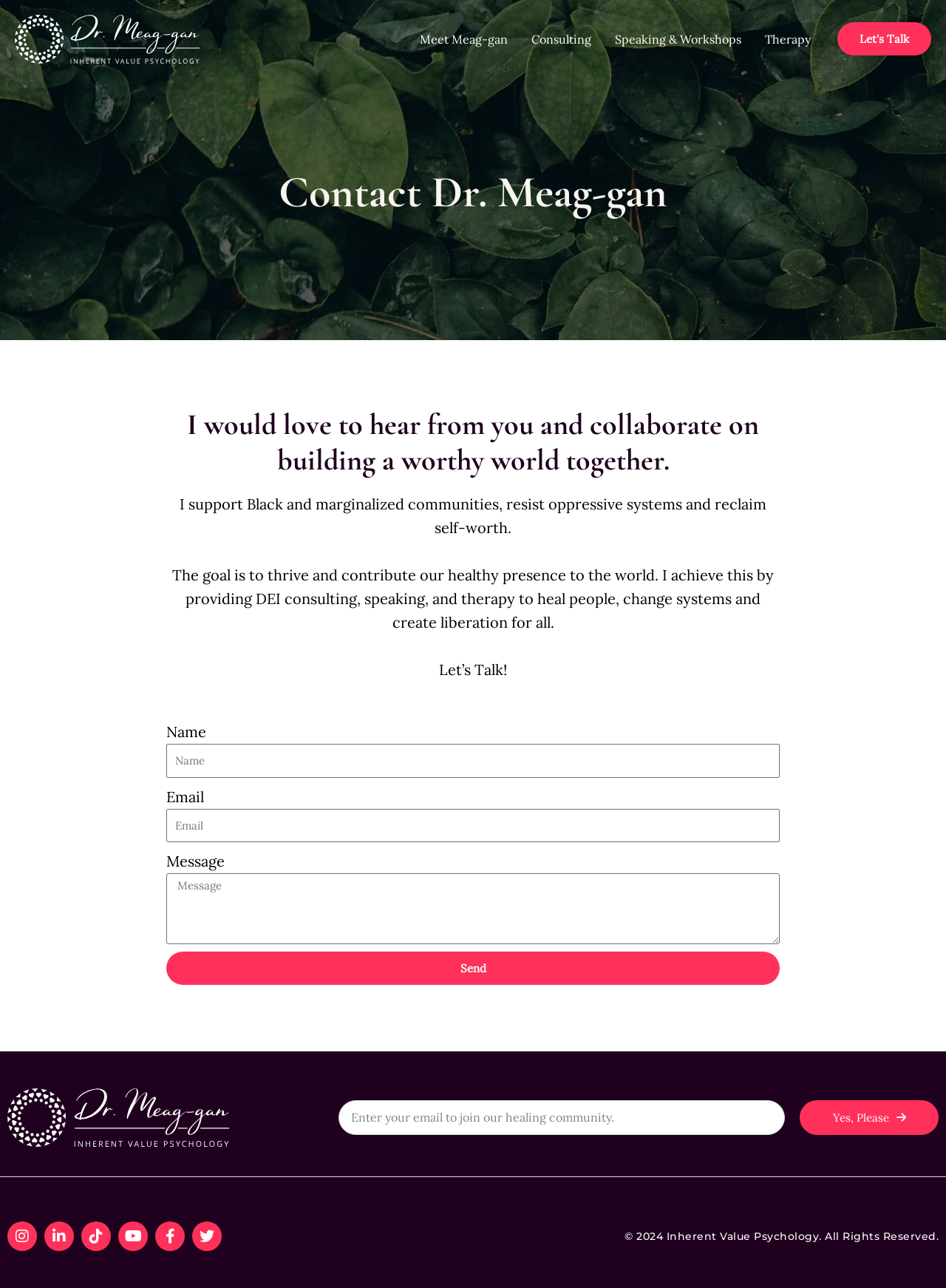Can you identify the bounding box coordinates of the clickable region needed to carry out this instruction: 'Meet Meag-gan'? The coordinates should be four float numbers within the range of 0 to 1, stated as [left, top, right, bottom].

[0.431, 0.01, 0.549, 0.051]